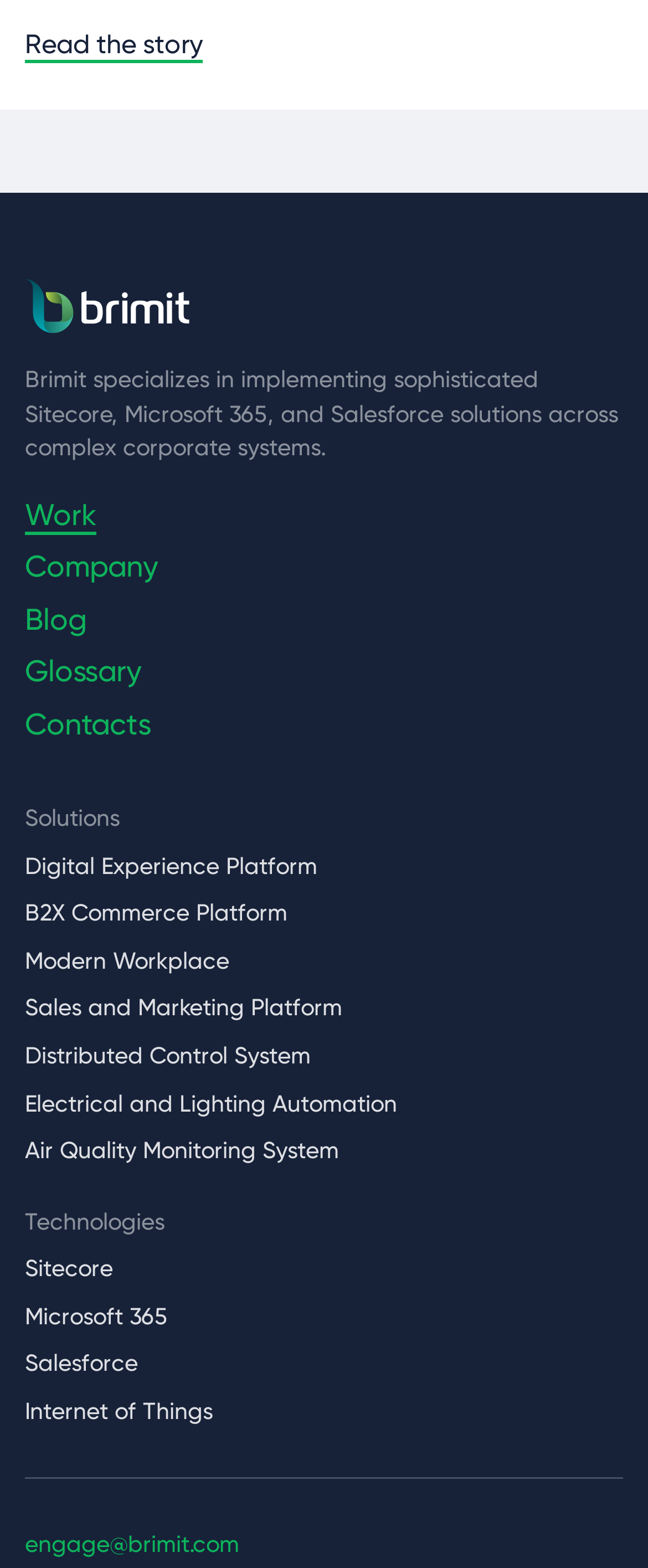Pinpoint the bounding box coordinates of the clickable area necessary to execute the following instruction: "Click on the Brimit Logo". The coordinates should be given as four float numbers between 0 and 1, namely [left, top, right, bottom].

[0.038, 0.178, 0.397, 0.213]